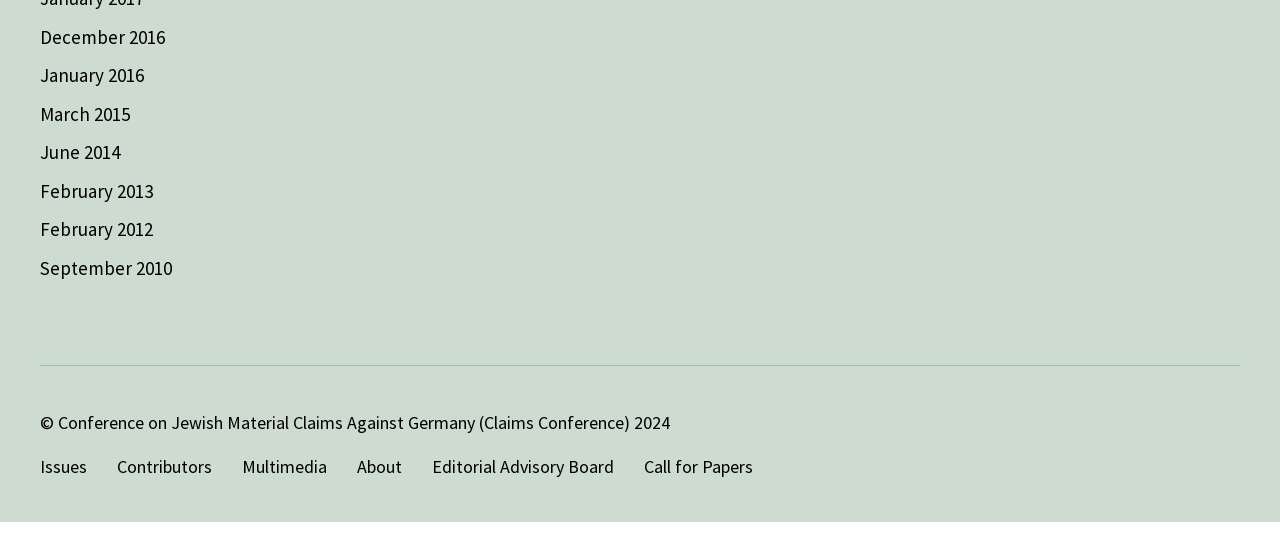Locate the bounding box coordinates of the element's region that should be clicked to carry out the following instruction: "Access Editorial Advisory Board page". The coordinates need to be four float numbers between 0 and 1, i.e., [left, top, right, bottom].

[0.338, 0.879, 0.48, 0.921]